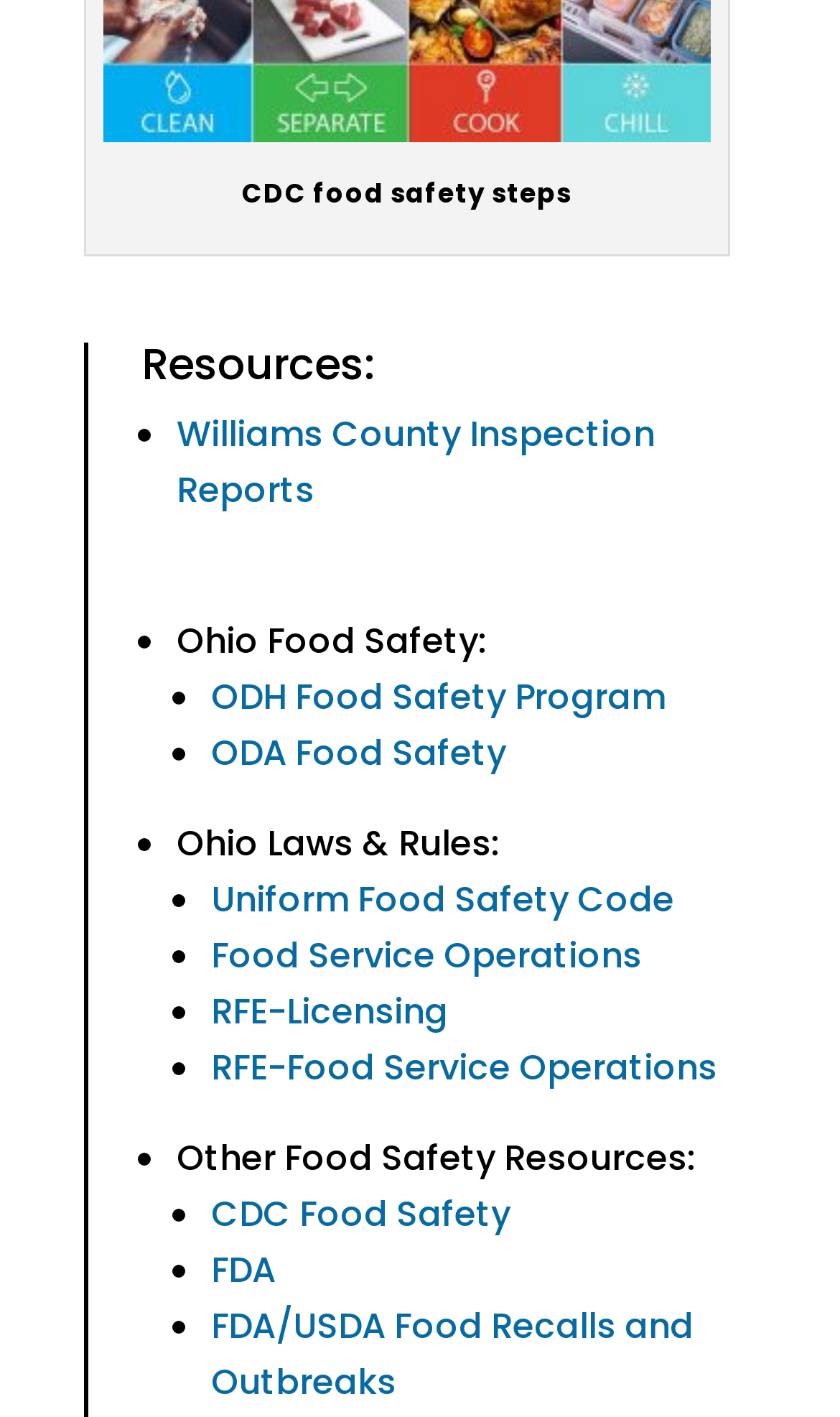Could you indicate the bounding box coordinates of the region to click in order to complete this instruction: "View Williams County Inspection Reports".

[0.21, 0.288, 0.779, 0.363]